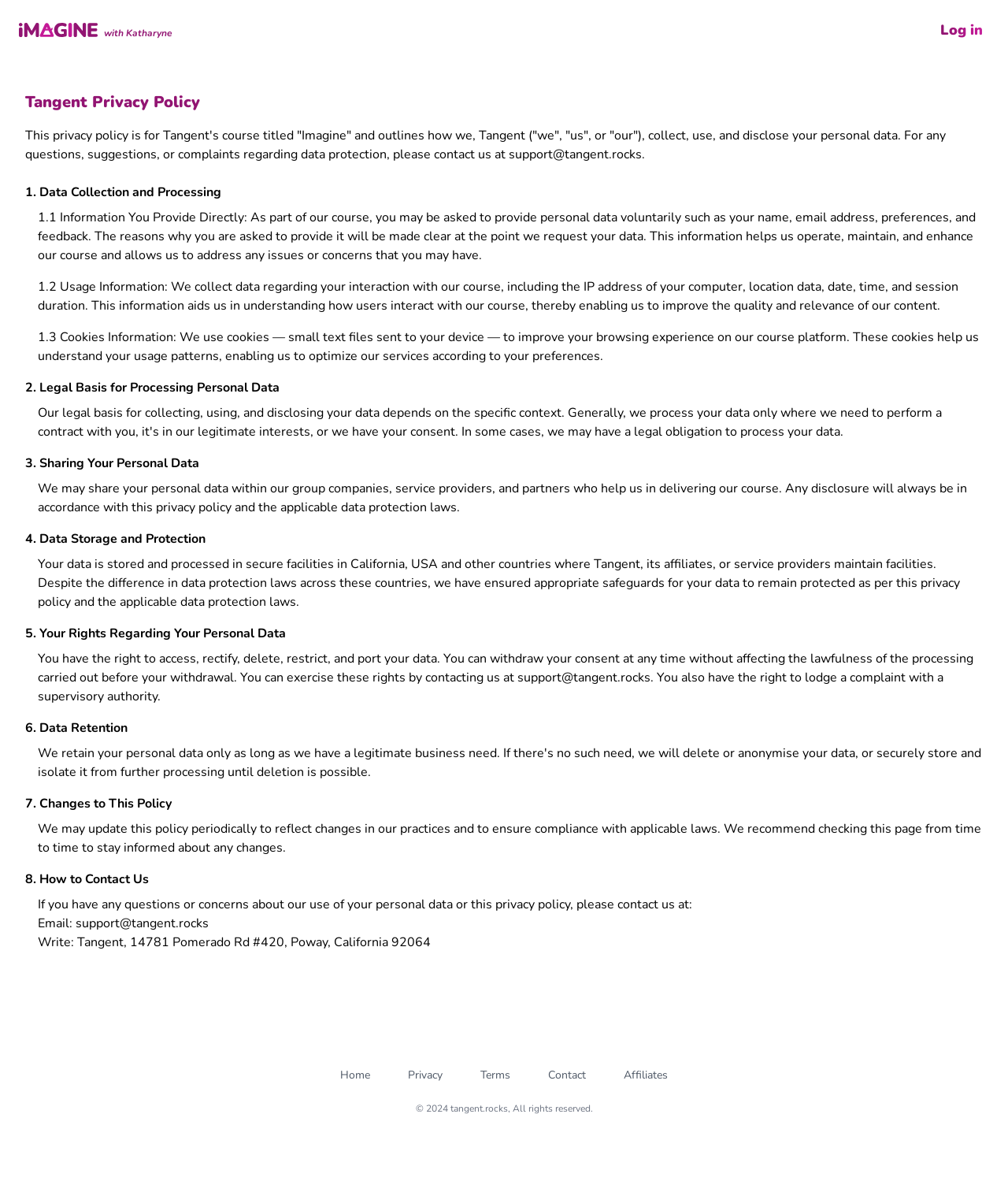What is the email address to contact for data protection questions?
Refer to the image and provide a concise answer in one word or phrase.

support@tangent.rocks